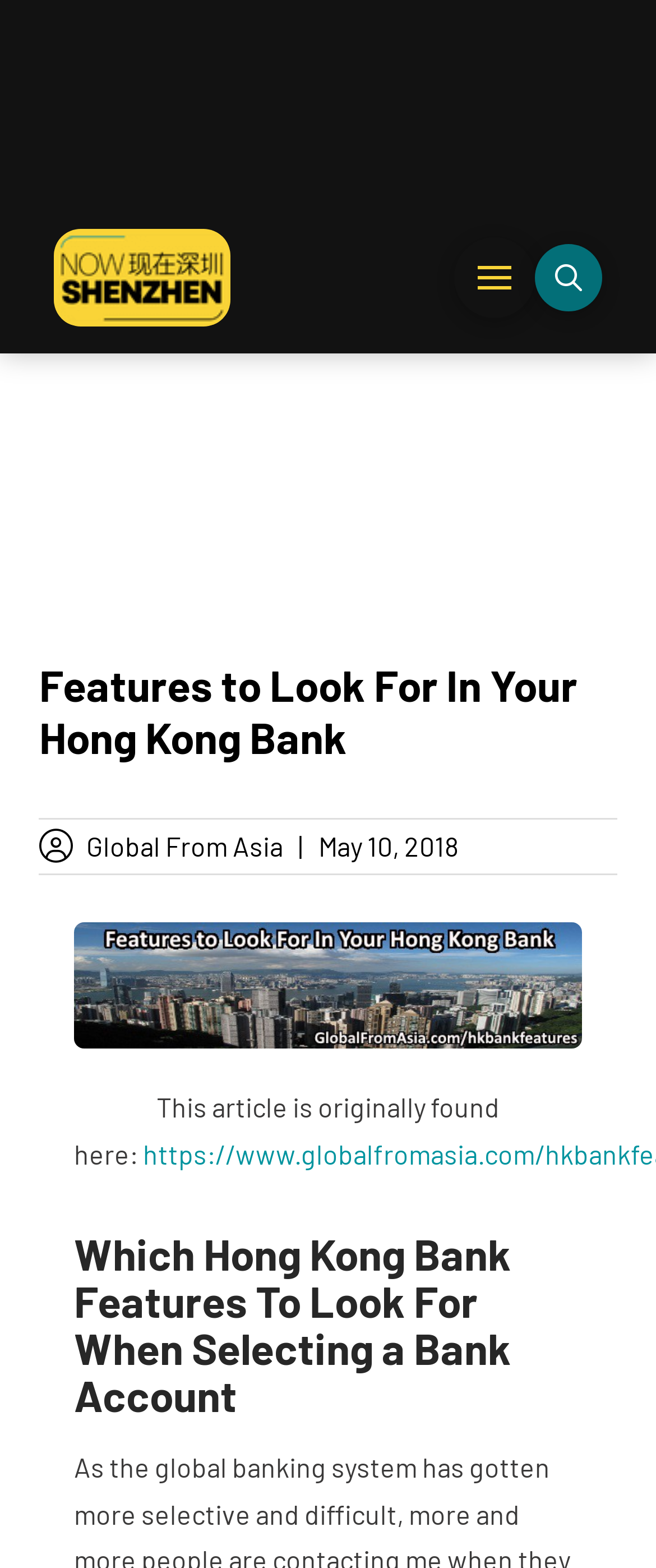Describe all the significant parts and information present on the webpage.

The webpage is about selecting a bank account in Hong Kong, with a focus on the features to look for. At the top left, there is a link "nsz-2022" accompanied by an image with the same name. To the right of this link, there are two buttons: "Toggle Off Canvas Content" and "Toggle Modal Content". 

Below these elements, the main content of the webpage begins. The title "Features to Look For In Your Hong Kong Bank" is prominently displayed, followed by the author information "Global From Asia" and the date "May 10, 2018". 

An image is placed to the right of the author information, taking up a significant portion of the page. Below the image, there is a note stating "This article is originally found here:" with a link to the original article. 

The main article title "Which Hong Kong Bank Features To Look For When Selecting a Bank Account" is displayed below, with a link to "Hong Kong Bank" embedded within the text.